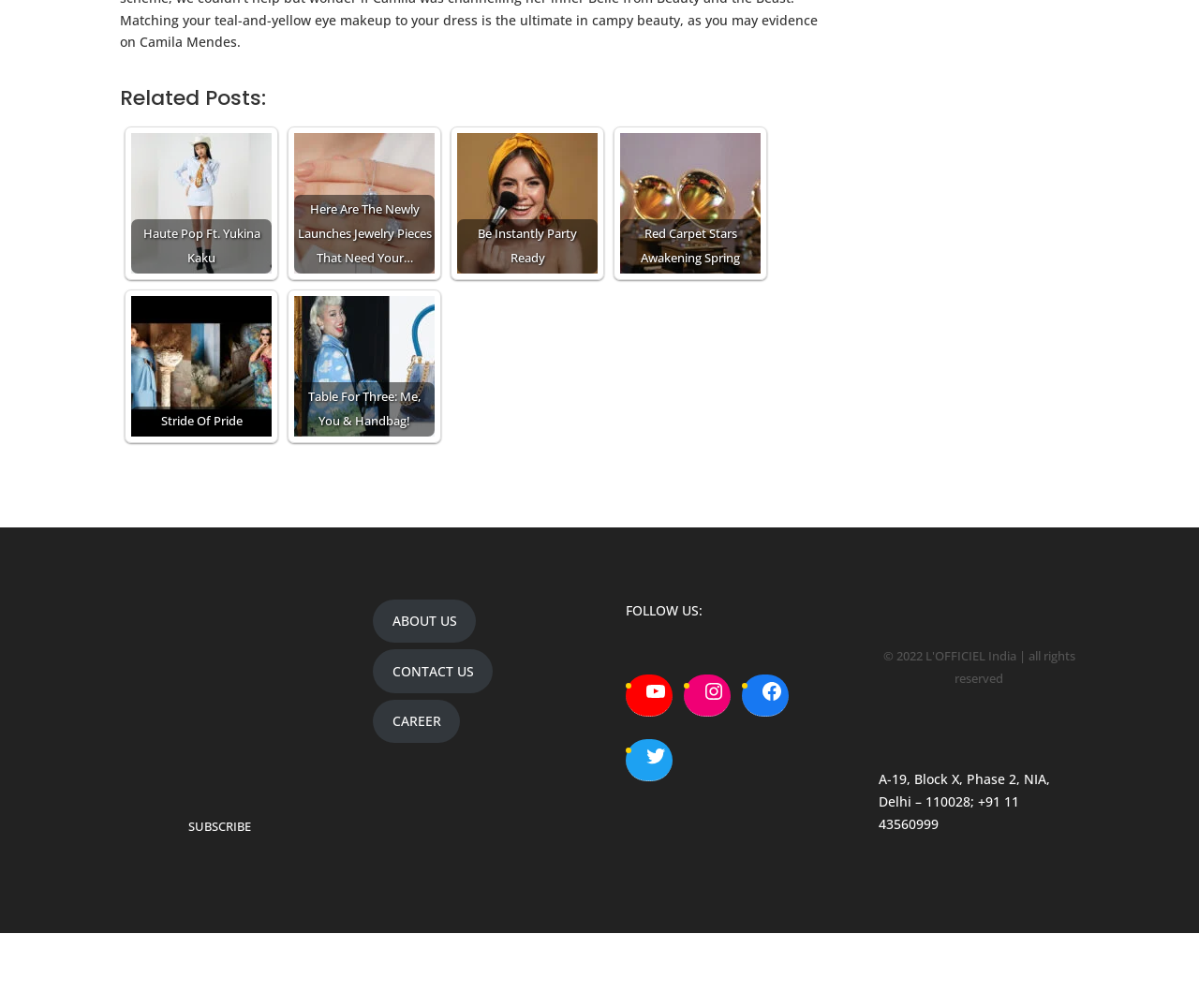Please find the bounding box coordinates of the element that needs to be clicked to perform the following instruction: "Visit the 'ABOUT US' page". The bounding box coordinates should be four float numbers between 0 and 1, represented as [left, top, right, bottom].

[0.311, 0.595, 0.397, 0.638]